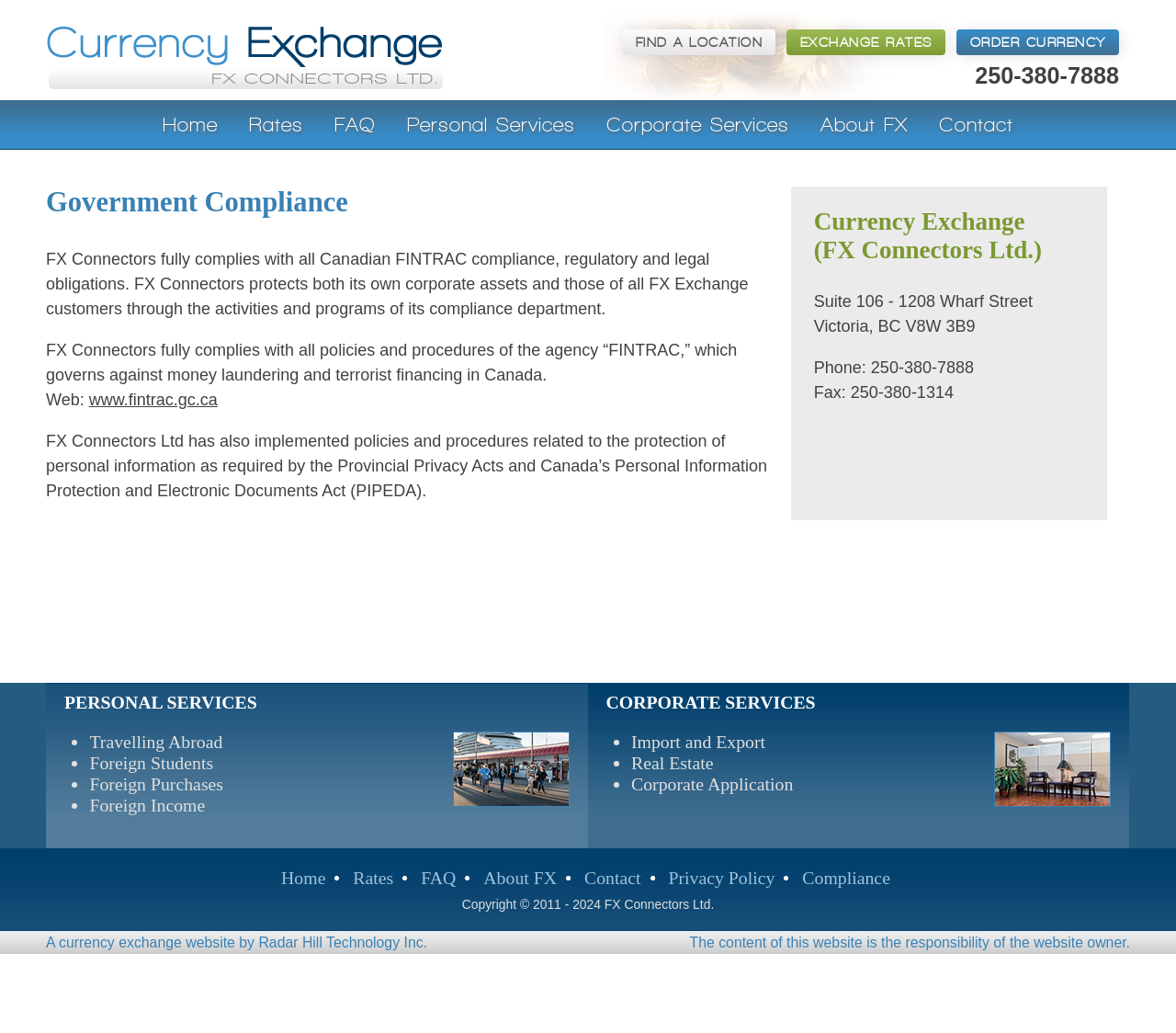What services are offered to foreign students?
Look at the image and answer the question using a single word or phrase.

Not specified